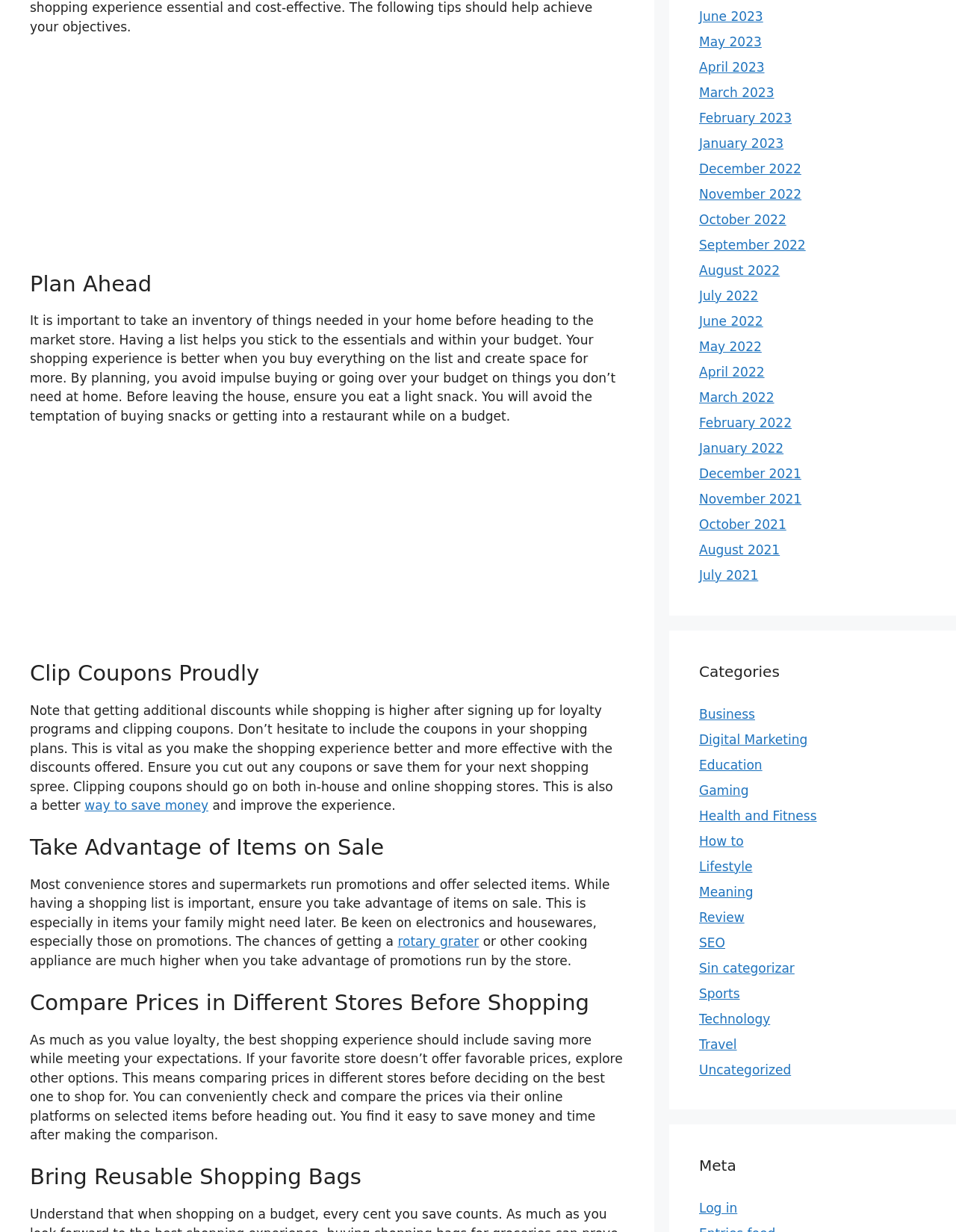What type of items should you take advantage of when on sale?
Look at the image and respond with a single word or a short phrase.

Electronics and housewares